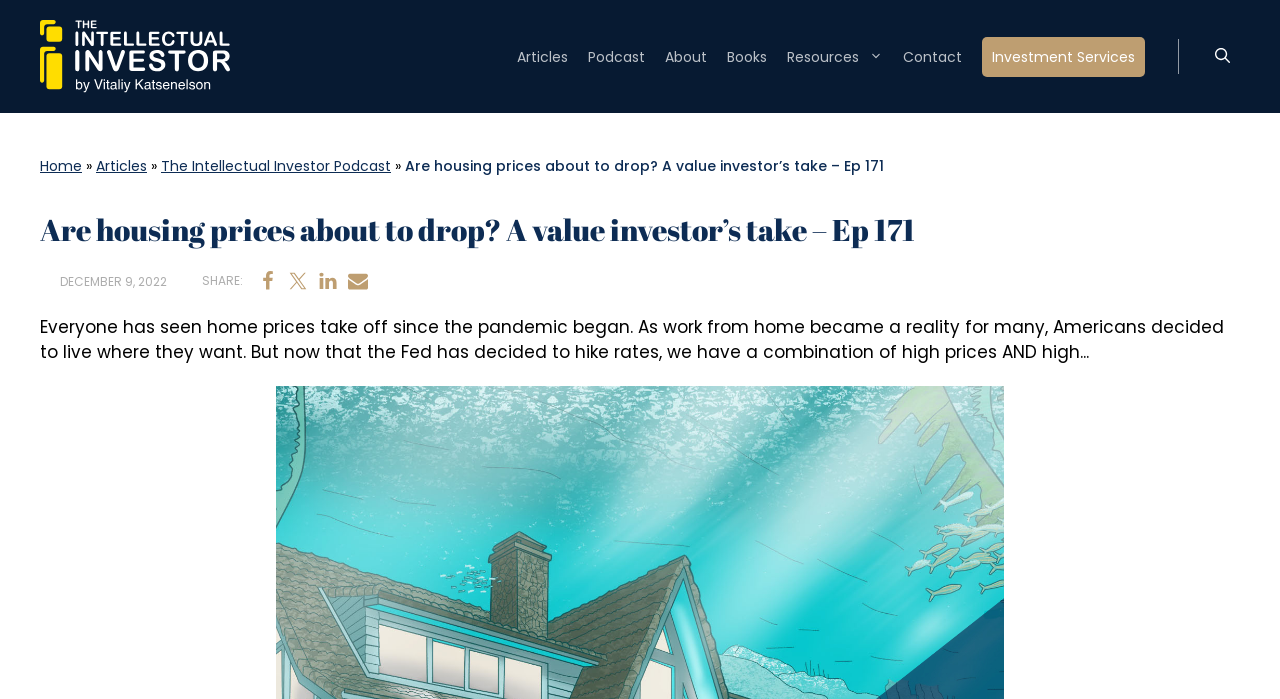Using the format (top-left x, top-left y, bottom-right x, bottom-right y), provide the bounding box coordinates for the described UI element. All values should be floating point numbers between 0 and 1: Home

[0.031, 0.223, 0.064, 0.252]